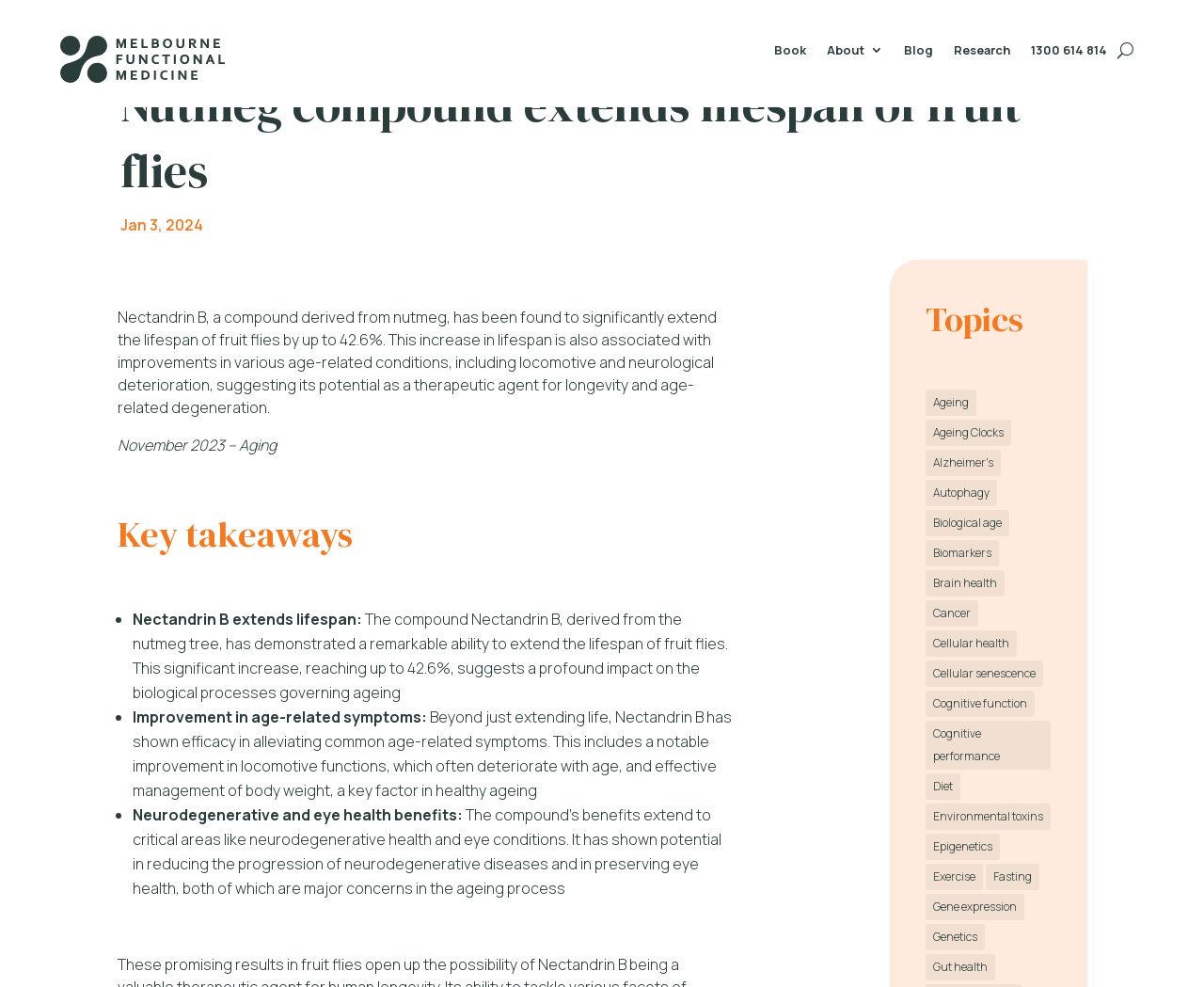Describe every aspect of the webpage comprehensively.

The webpage is about Nectandrin B, a nutmeg extract, and its potential in extending lifespan and improving age-related symptoms. At the top left corner, there is a Melbourne Functional Medicine logo, which is a link and an image. On the top right corner, there are several links, including "Book", "About 3", "Blog", "Research", and a phone number "1300 614 814". Next to the phone number, there is a button labeled "U".

Below the top navigation bar, there is a heading that reads "Nutmeg compound extends lifespan of fruit flies". Below this heading, there is a date "Jan 3, 2024". The main content of the webpage is a long paragraph that describes the benefits of Nectandrin B, including its ability to extend the lifespan of fruit flies by up to 42.6% and improve age-related conditions.

Below this paragraph, there are three sections labeled "Key takeaways". Each section is a bullet point with a brief description of the benefits of Nectandrin B, including its ability to extend lifespan, improve age-related symptoms, and provide neurodegenerative and eye health benefits.

On the right side of the webpage, there is a section labeled "Topics" with multiple links to various topics related to ageing, including "Ageing", "Ageing Clocks", "Alzheimer's", and many others. These links are organized in a vertical list, with each link having a brief description of the number of items related to that topic.